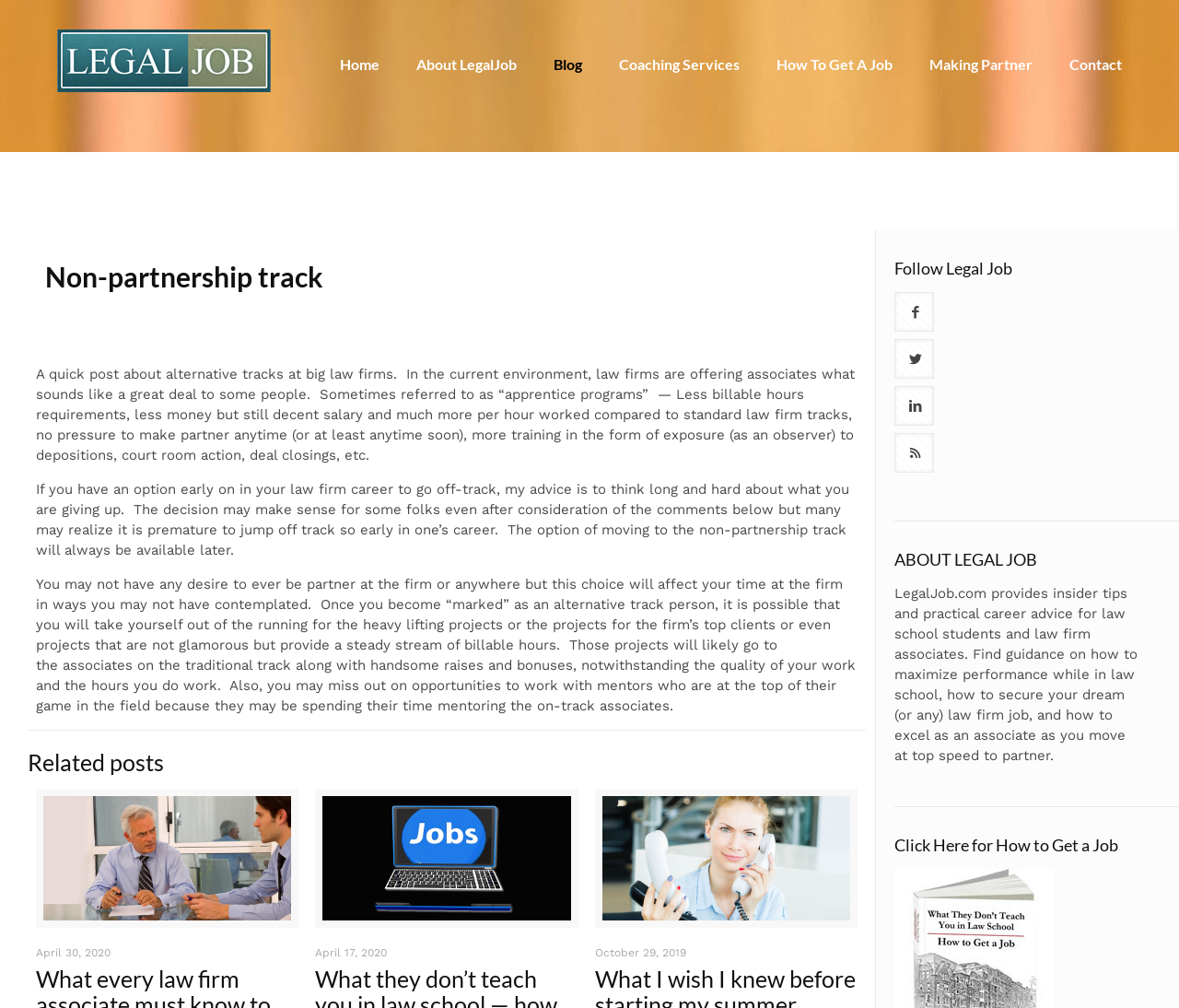Please provide the bounding box coordinates for the element that needs to be clicked to perform the following instruction: "Read the blog post". The coordinates should be given as four float numbers between 0 and 1, i.e., [left, top, right, bottom].

[0.031, 0.363, 0.725, 0.46]